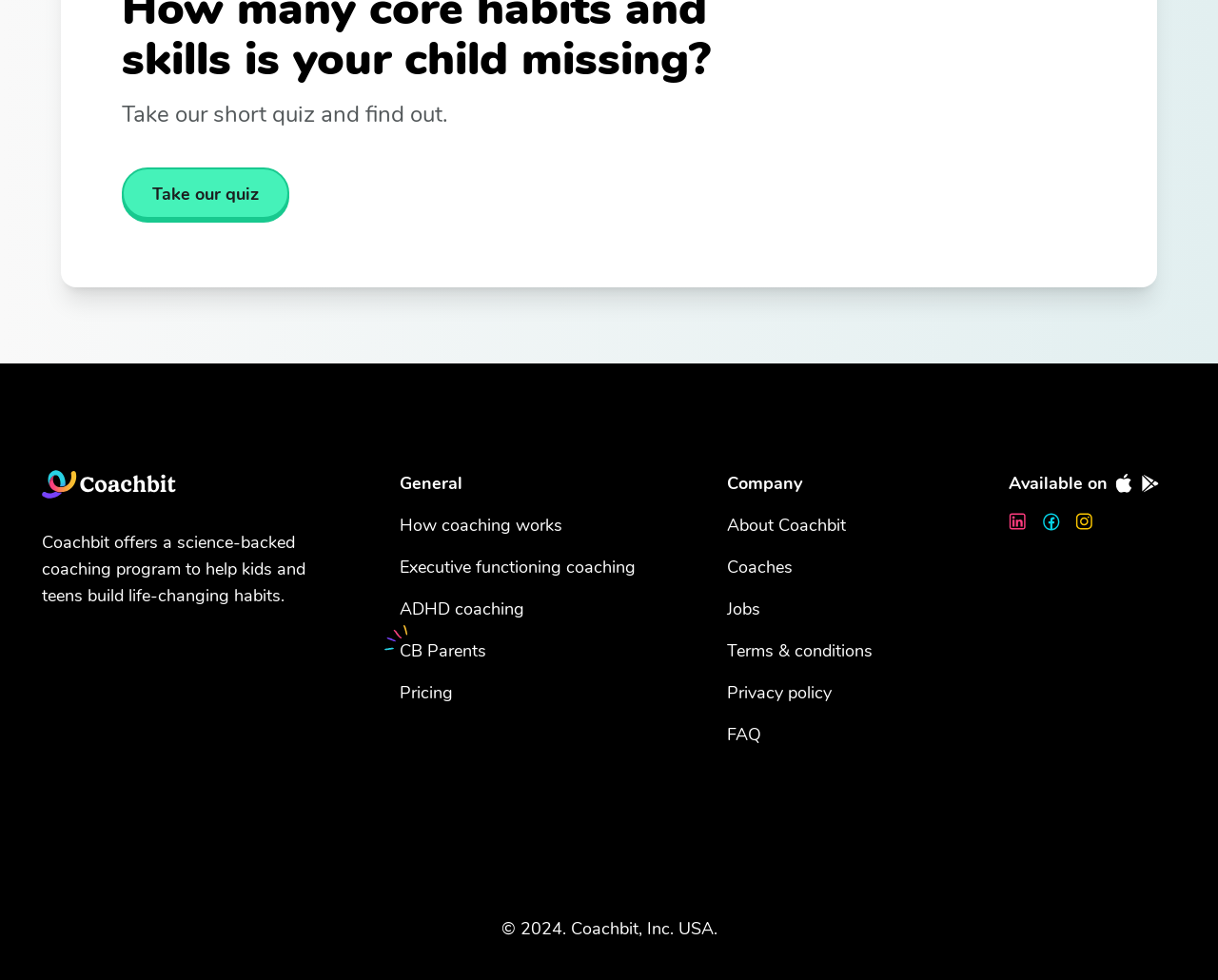Please give a concise answer to this question using a single word or phrase: 
What types of coaching are offered by Coachbit?

Executive functioning, ADHD, etc.